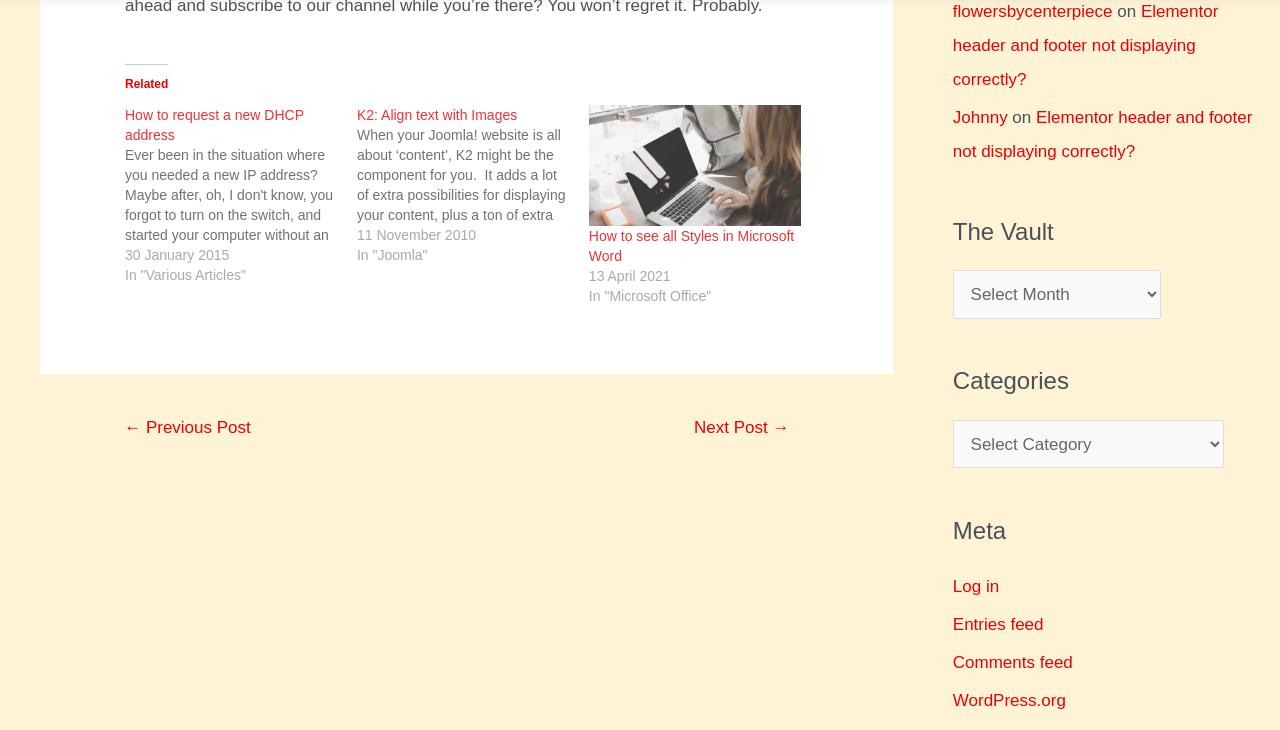Give a one-word or short phrase answer to this question: 
What is the topic of the first article?

DHCP address